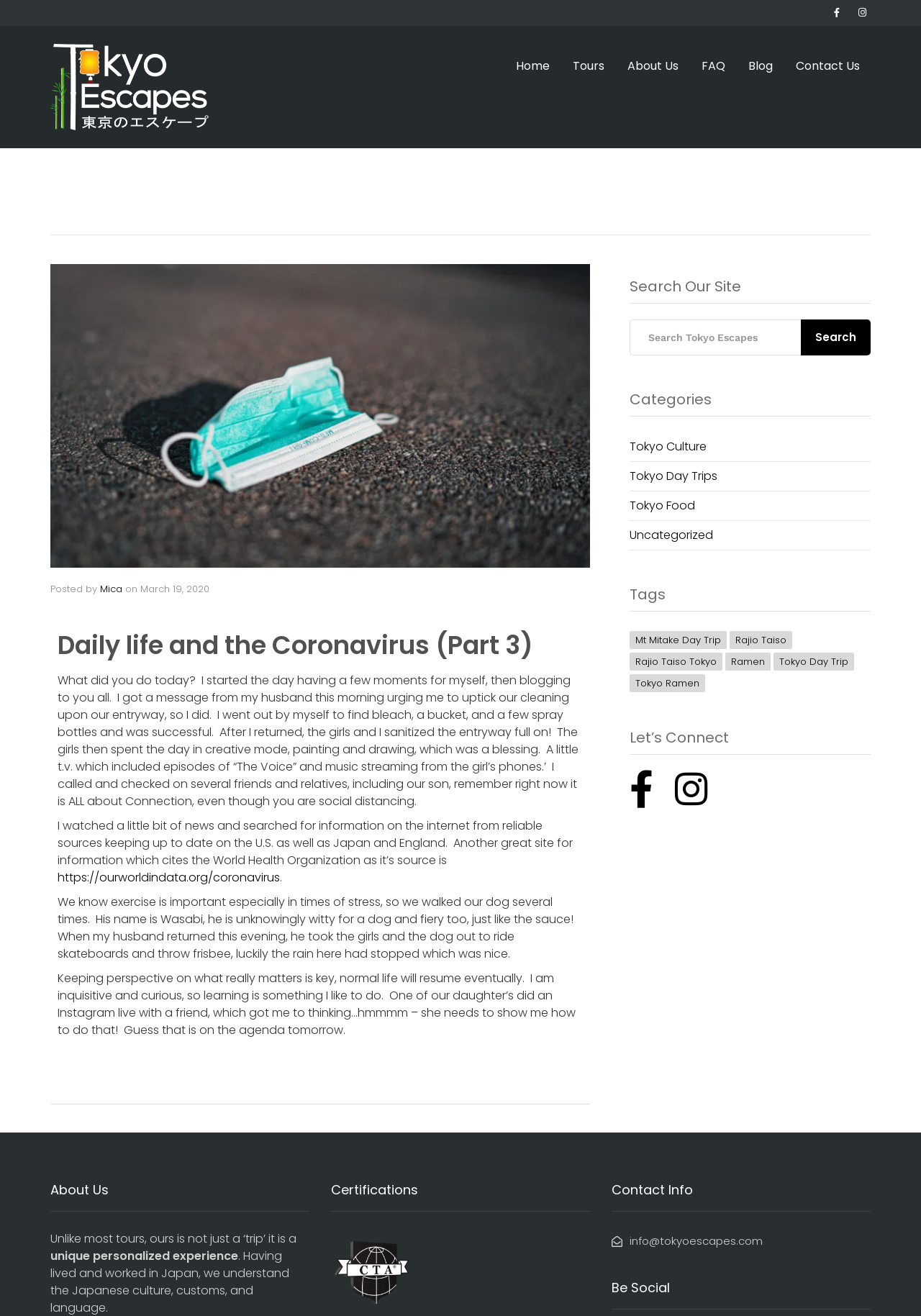Determine the bounding box coordinates for the clickable element required to fulfill the instruction: "Read the blog post 'Daily life and the Coronavirus (Part 3)'". Provide the coordinates as four float numbers between 0 and 1, i.e., [left, top, right, bottom].

[0.062, 0.48, 0.633, 0.5]